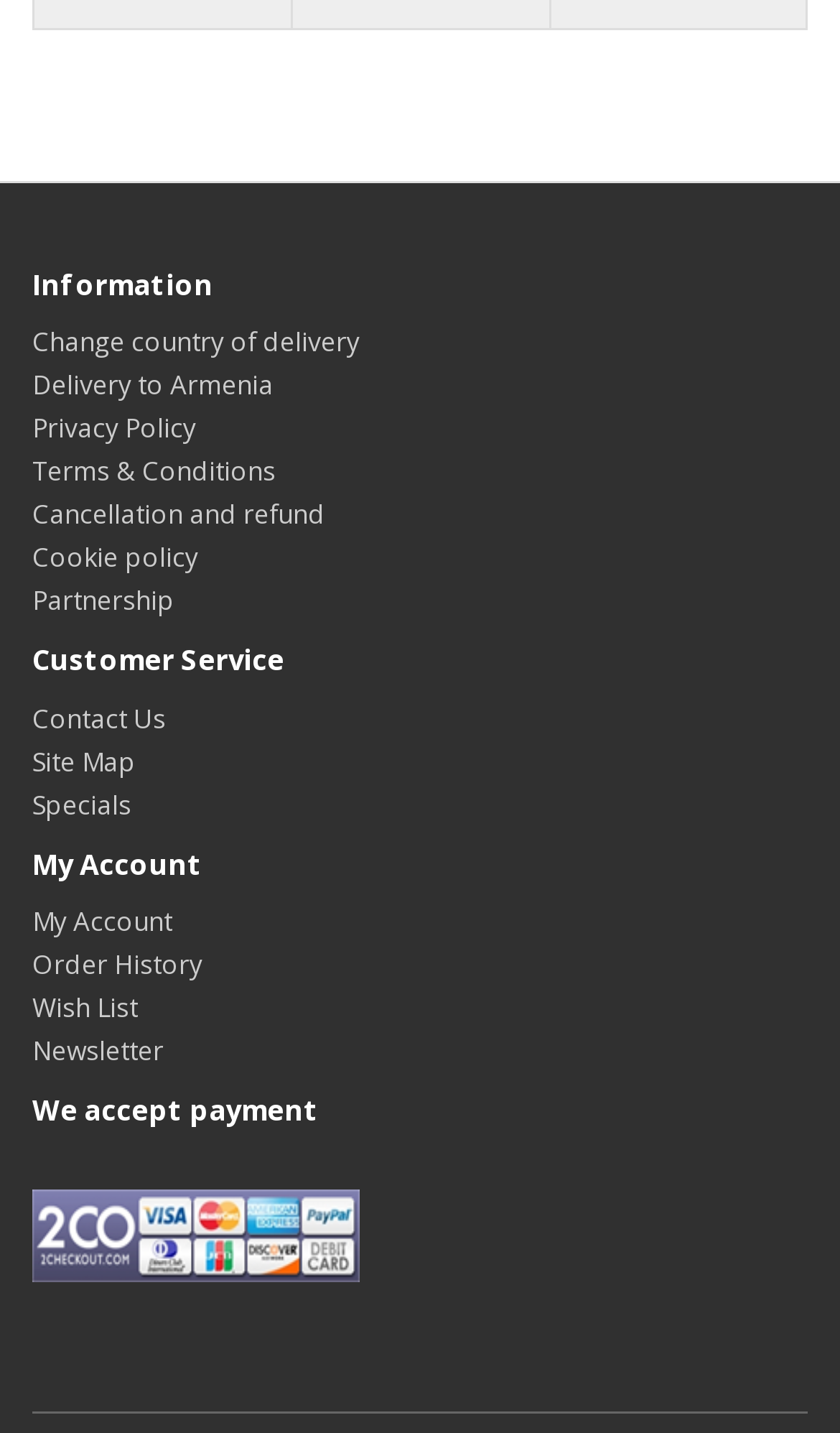Please find and report the bounding box coordinates of the element to click in order to perform the following action: "Contact customer service". The coordinates should be expressed as four float numbers between 0 and 1, in the format [left, top, right, bottom].

[0.038, 0.488, 0.197, 0.514]